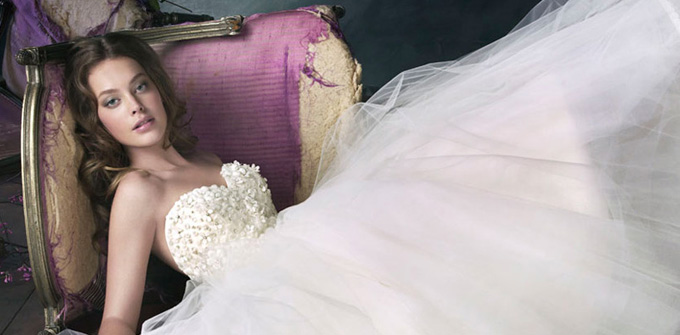Consider the image and give a detailed and elaborate answer to the question: 
What is the background of the image?

The backdrop features an opulent vintage chair with subtle purple hues, adding a sophisticated touch to the overall composition.